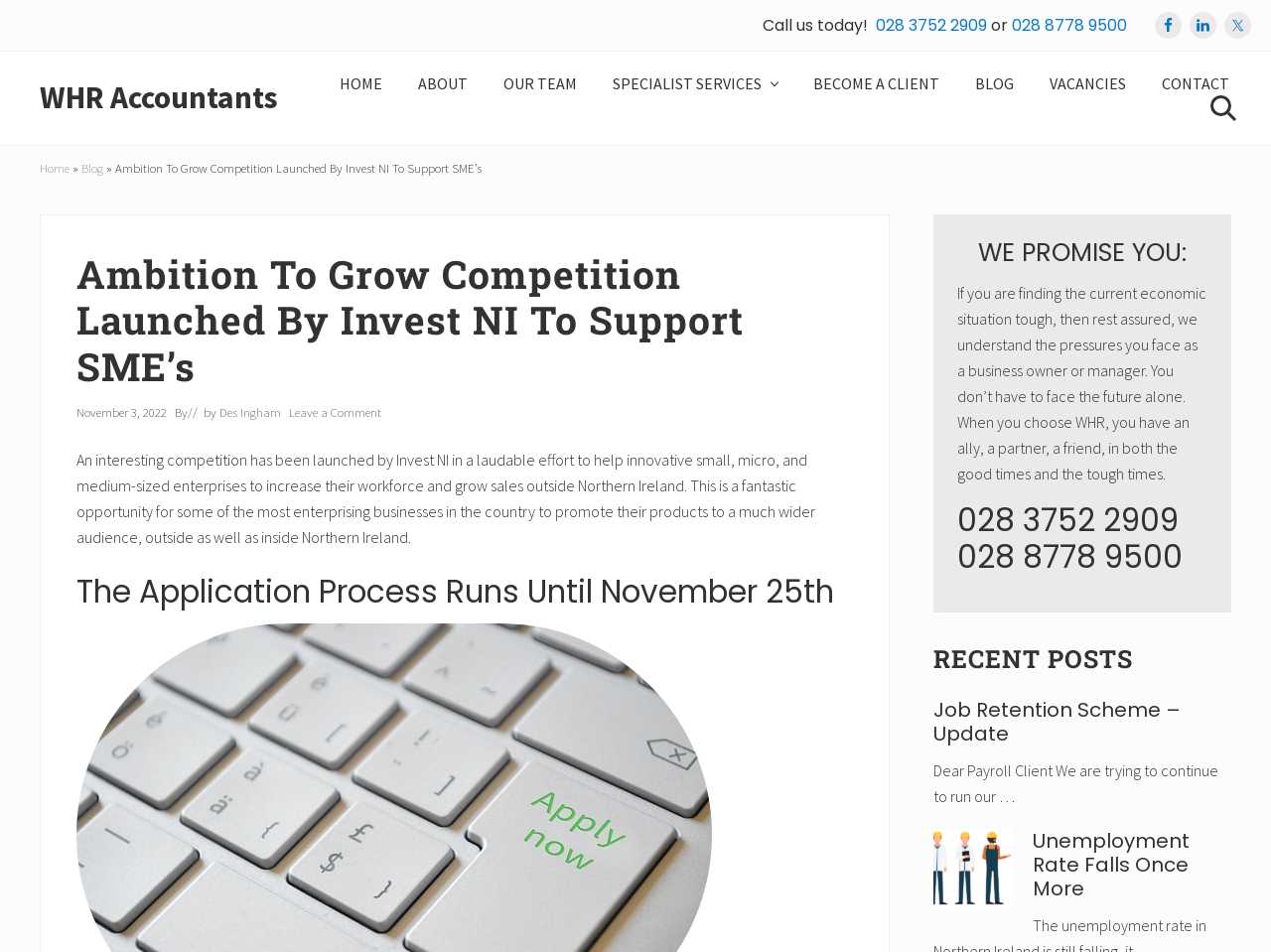What is the deadline for the application process?
Please respond to the question with a detailed and informative answer.

I found the heading 'The Application Process Runs Until November 25th' which is located in the main content section of the webpage, and it provides the deadline for the application process.